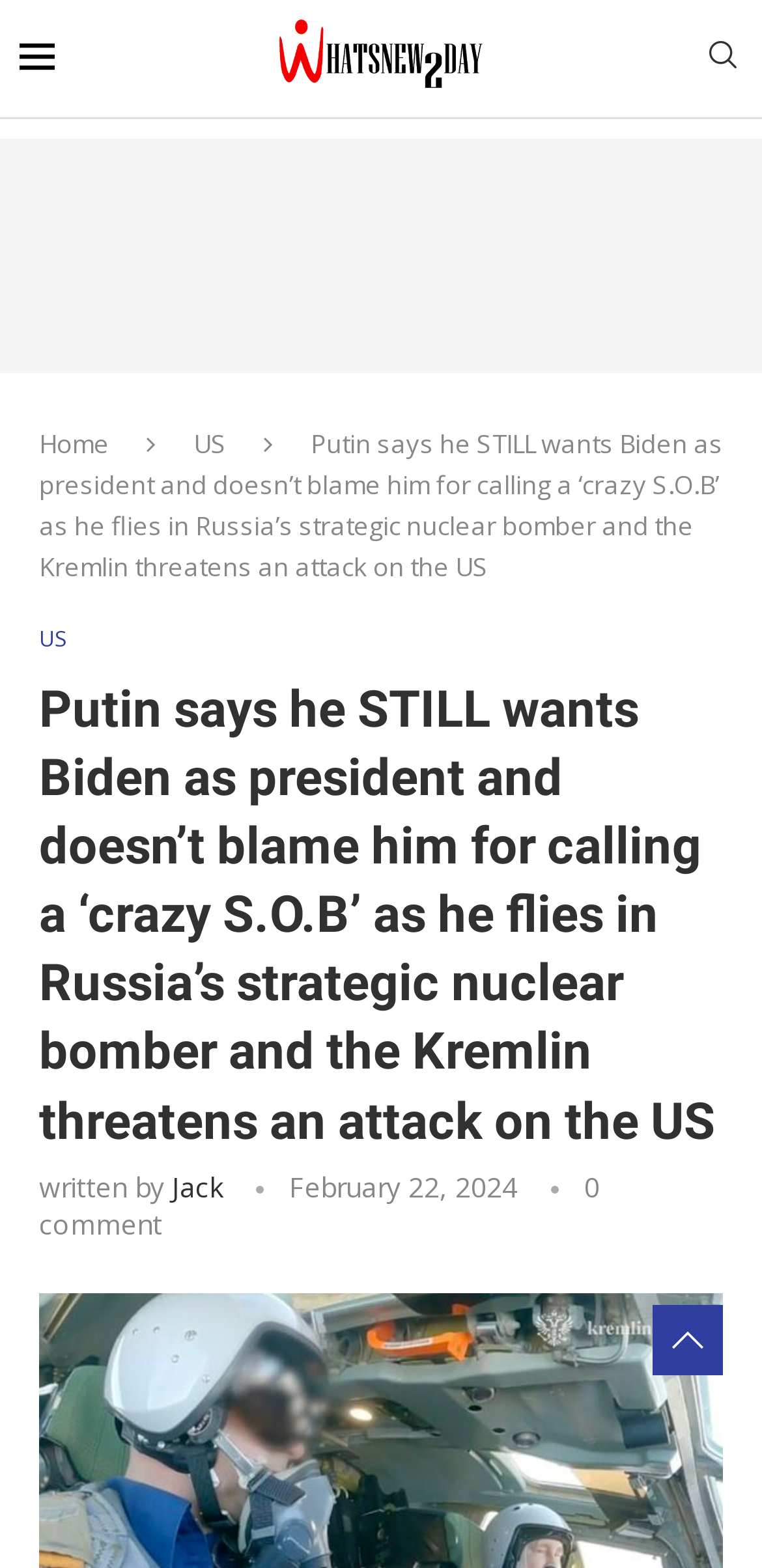Who wrote the article?
Look at the image and construct a detailed response to the question.

I found the author's name by looking at the link element with the text 'Jack' below the article's title, which is likely to be the author's name.